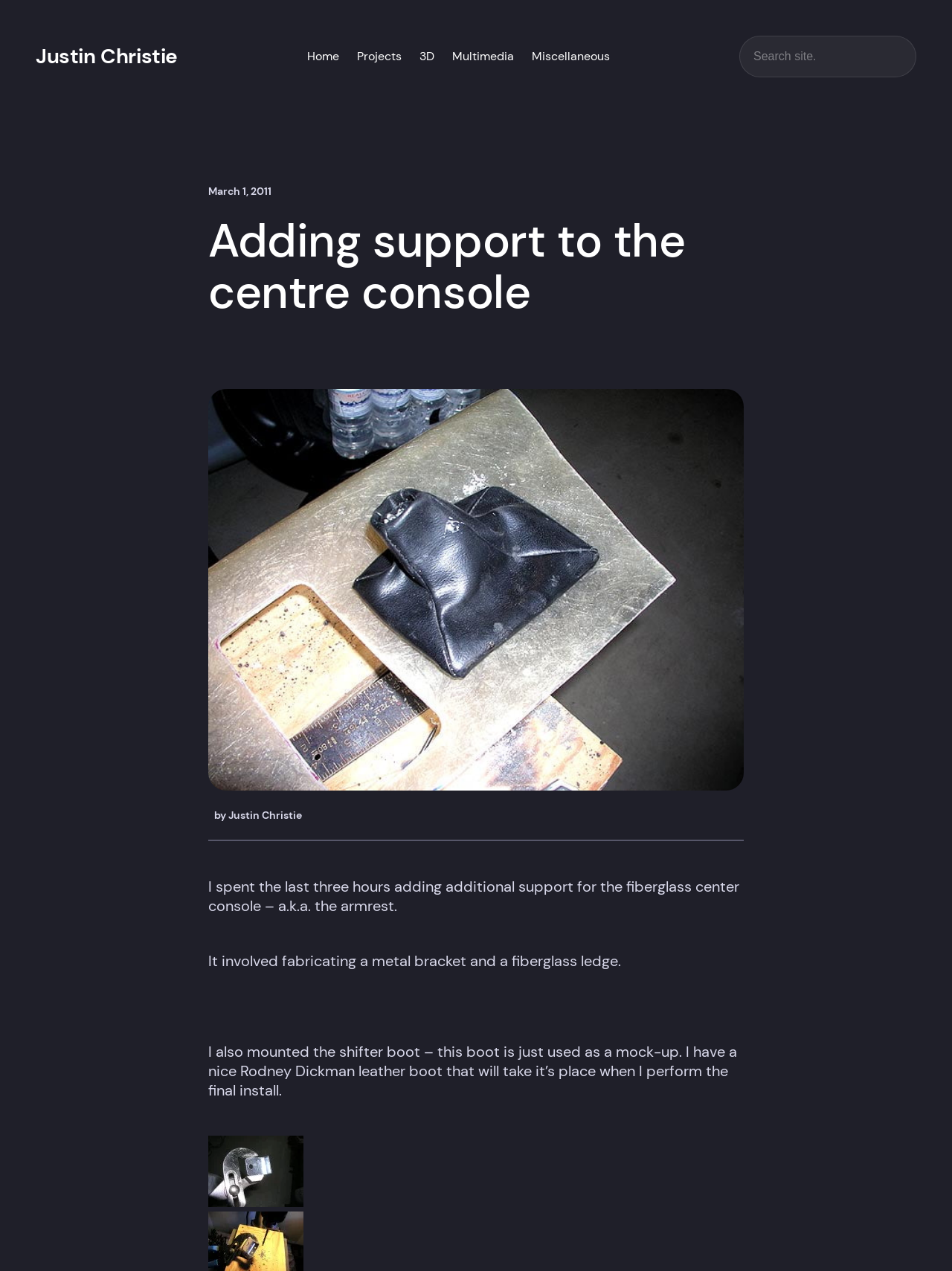Please specify the bounding box coordinates of the element that should be clicked to execute the given instruction: 'go to home page'. Ensure the coordinates are four float numbers between 0 and 1, expressed as [left, top, right, bottom].

[0.323, 0.031, 0.356, 0.058]